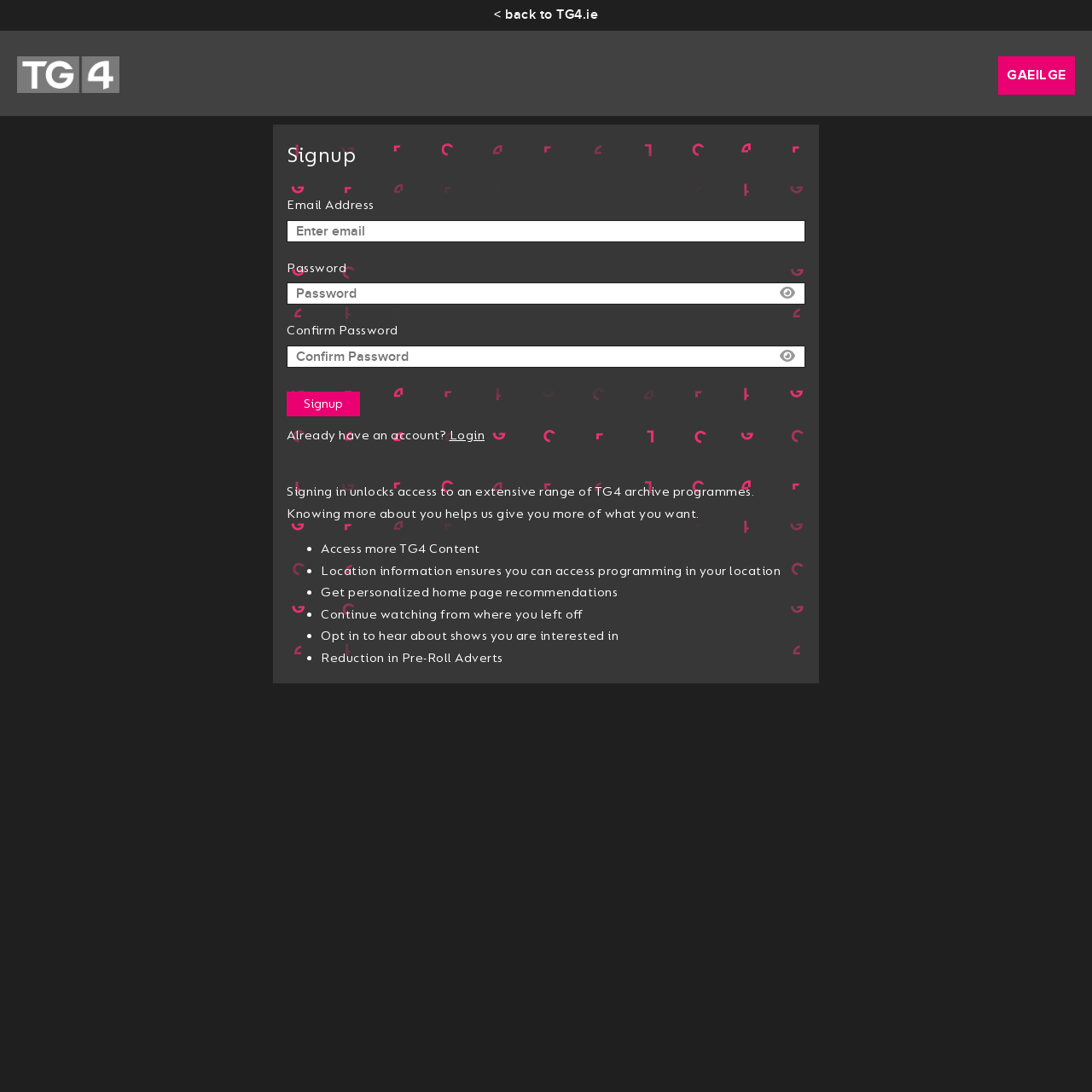What is the second textbox for?
Using the information from the image, give a concise answer in one word or a short phrase.

Password